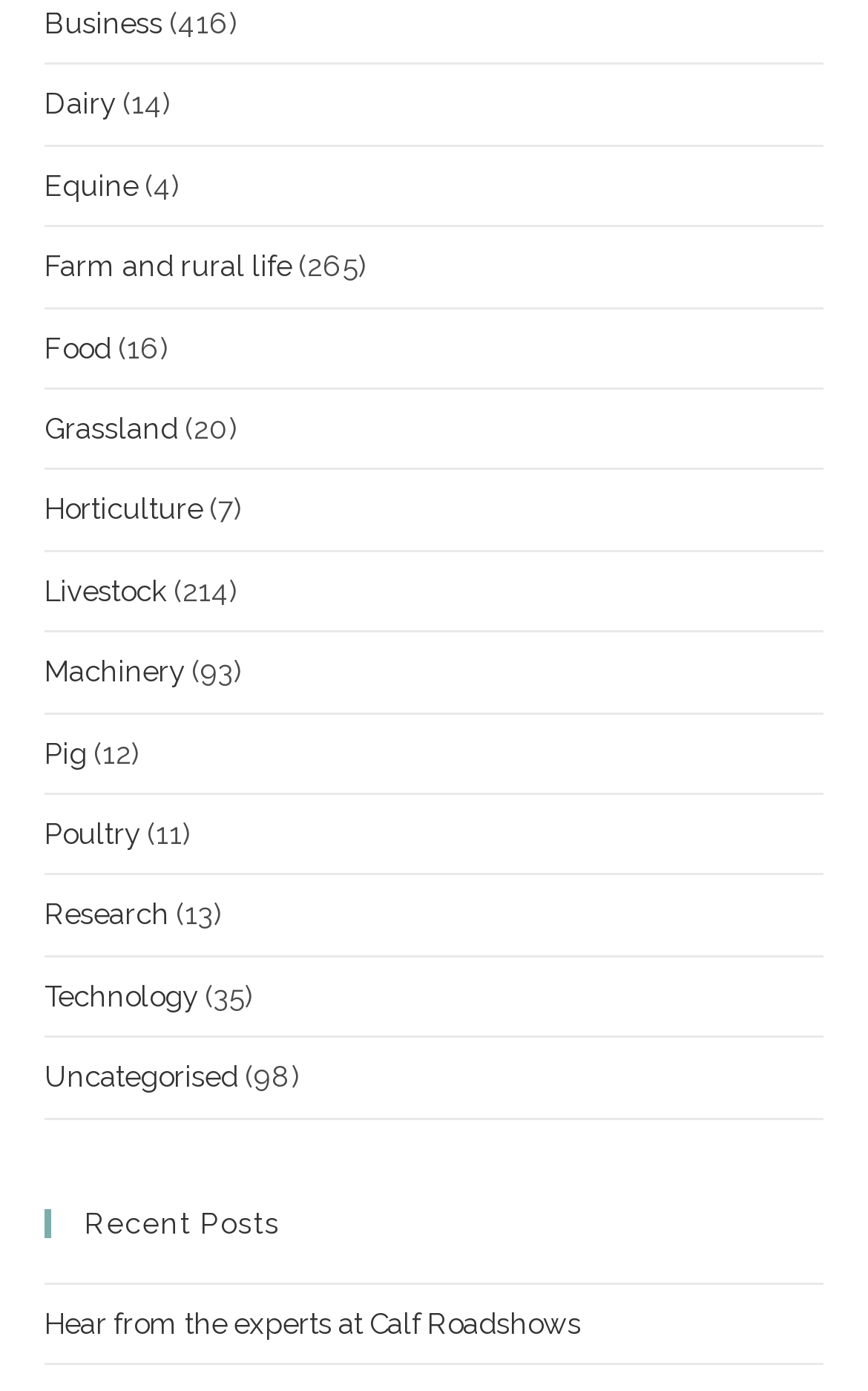Identify the bounding box coordinates for the region of the element that should be clicked to carry out the instruction: "Explore Livestock". The bounding box coordinates should be four float numbers between 0 and 1, i.e., [left, top, right, bottom].

[0.051, 0.413, 0.192, 0.437]